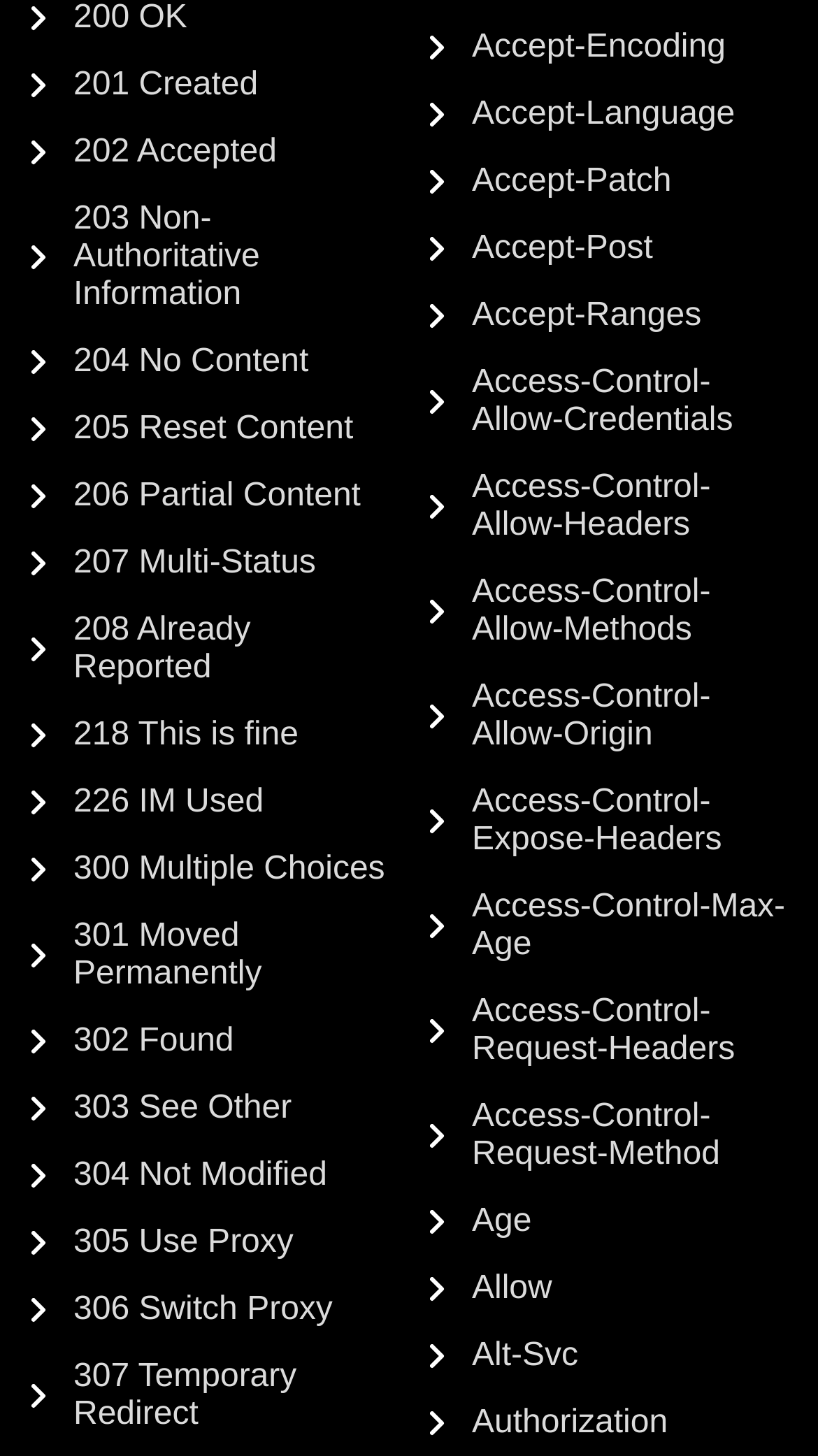Indicate the bounding box coordinates of the clickable region to achieve the following instruction: "click Accept-Encoding."

[0.526, 0.02, 0.887, 0.046]